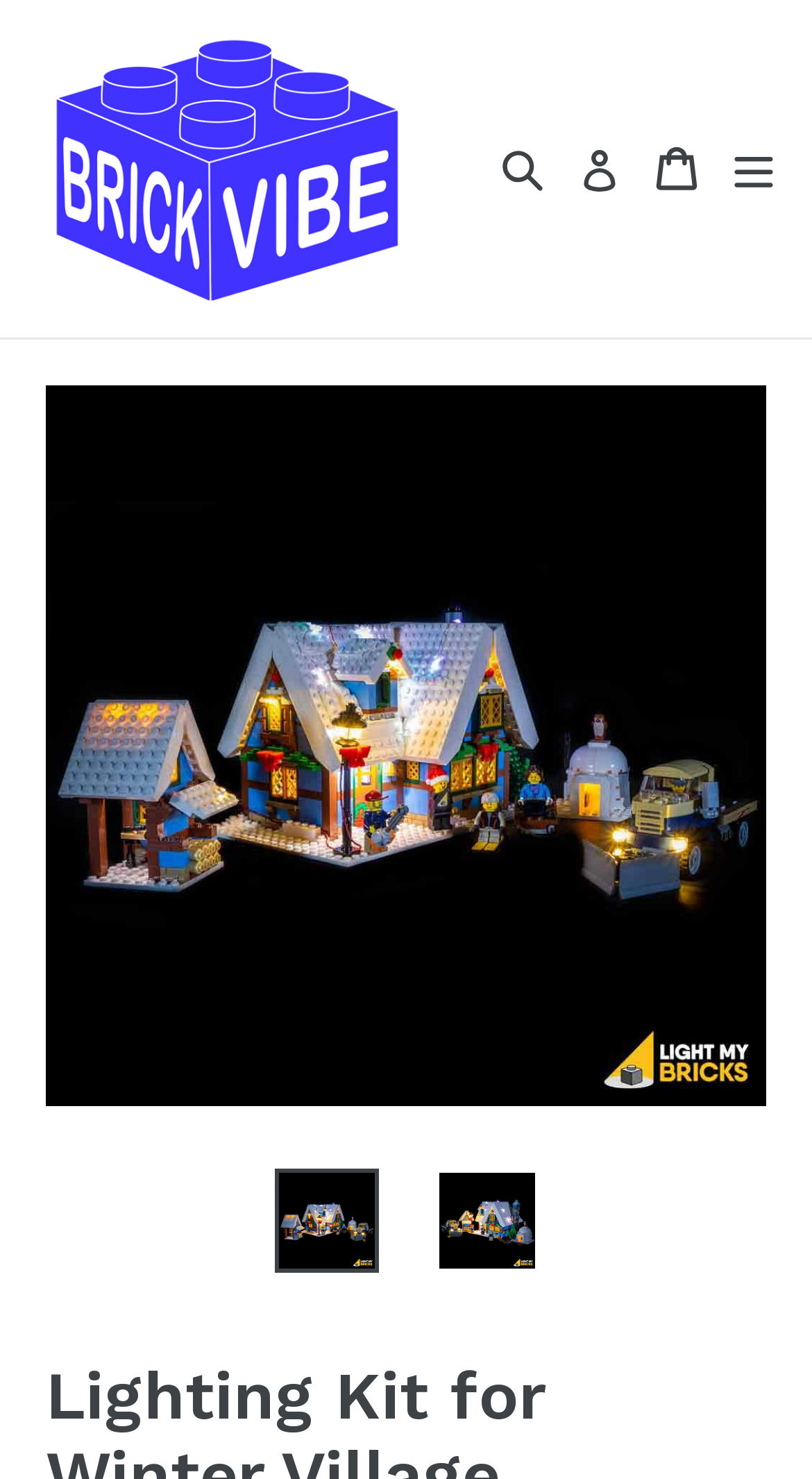Describe the entire webpage, focusing on both content and design.

The webpage appears to be an e-commerce product page, specifically showcasing the "Lighting Kit for Winter Village Cottage 10229" by Light my Bricks. 

At the top left of the page, there is a logo of "BrickVibe" accompanied by an image. To the right of the logo, there are three links: "Search", "Log in", and "Cart Cart", which are likely navigation elements. A button to expand or collapse a section is situated at the top right corner.

Below the navigation section, a large image of the product takes center stage, occupying most of the page's width. This image is accompanied by two links with the same text, "Lighting Kit for Winter Village Cottage 10229 (BUILDING SET NOT INCLUDED) by Light my Bricks", which are positioned side by side, with each link containing a smaller version of the product image. These links likely provide more information about the product or allow users to purchase it.

Overall, the page has a simple and clean layout, with a clear focus on showcasing the product and providing easy access to navigation and product information.